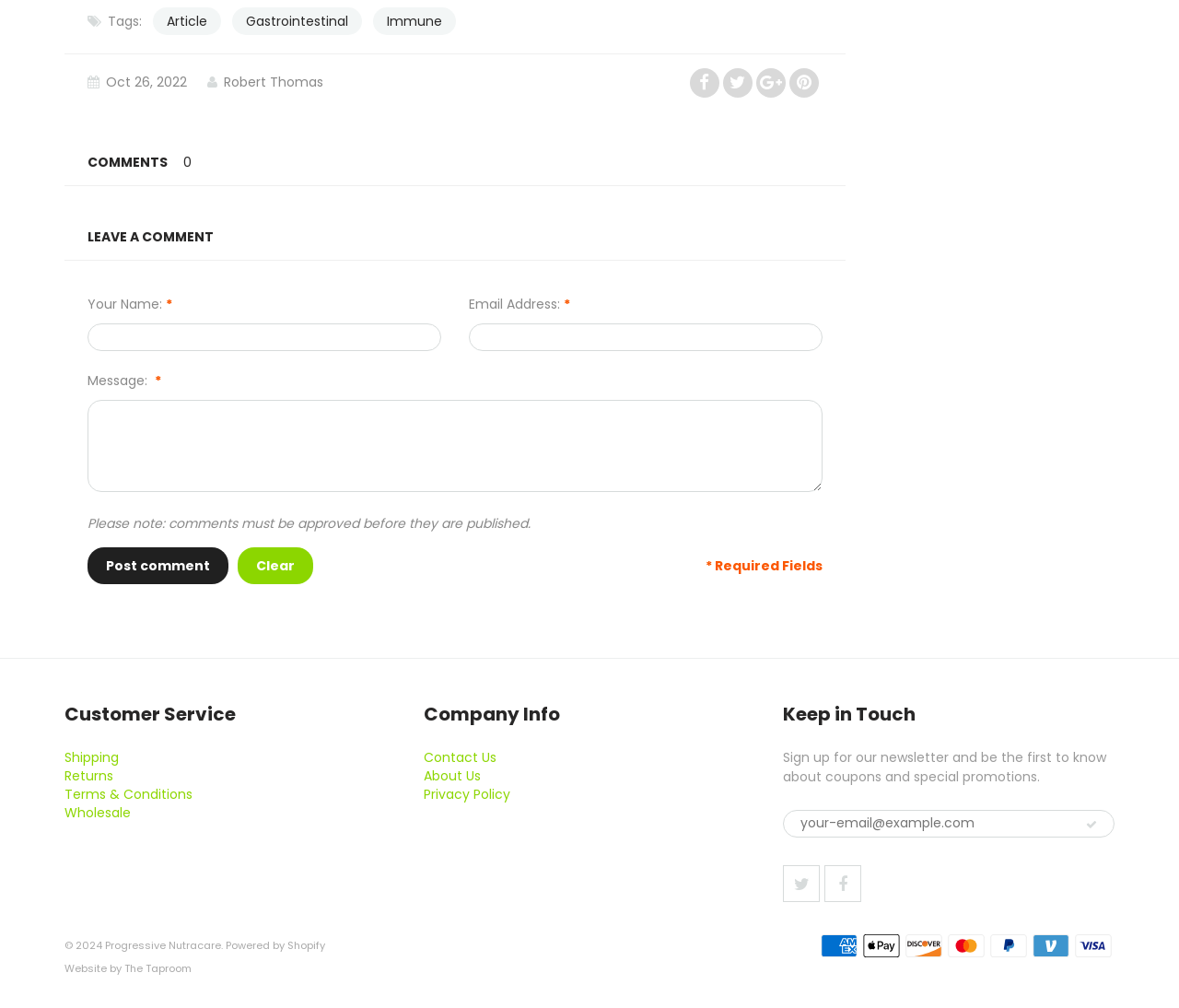Find the bounding box coordinates of the clickable area that will achieve the following instruction: "Sign up for the newsletter".

[0.664, 0.803, 0.945, 0.831]